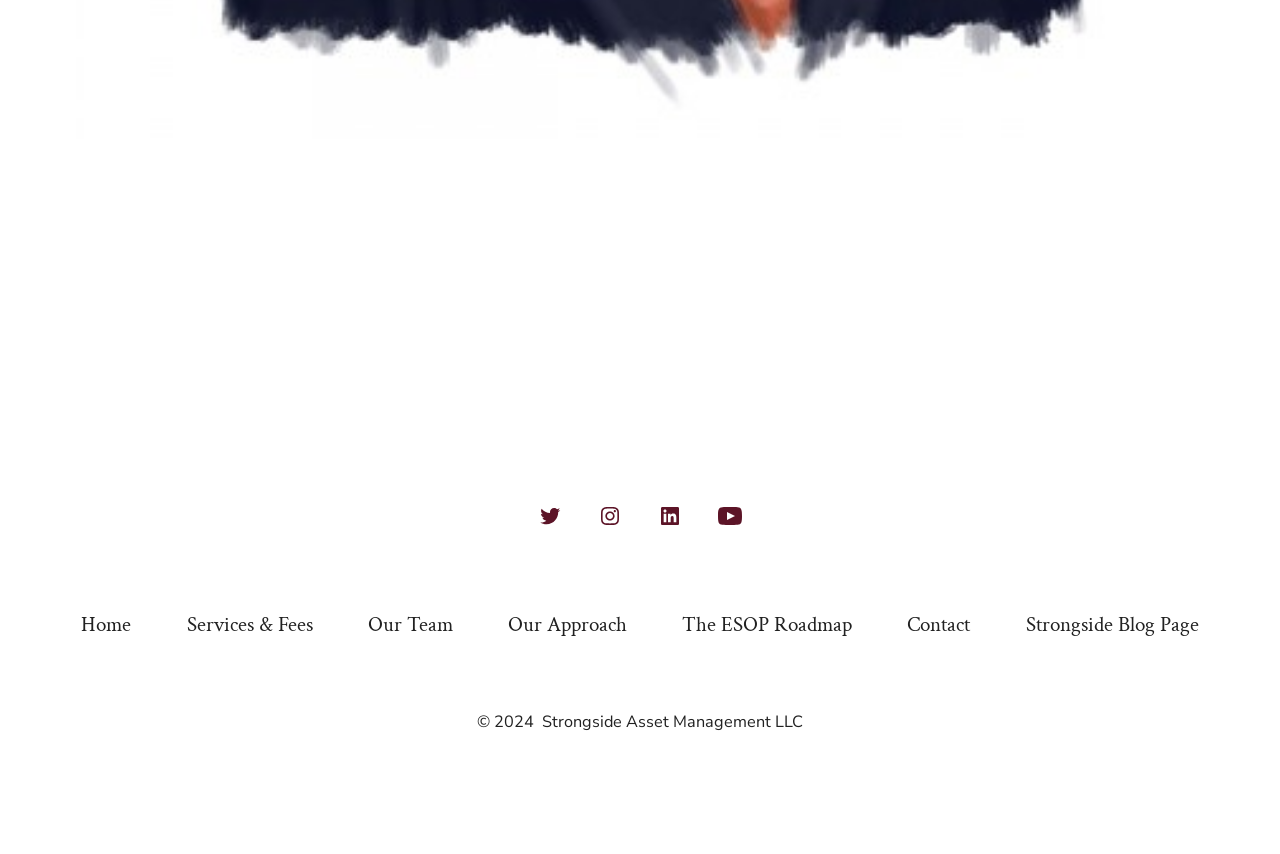Find the bounding box coordinates for the HTML element described as: "Services & Fees". The coordinates should consist of four float values between 0 and 1, i.e., [left, top, right, bottom].

[0.126, 0.705, 0.264, 0.76]